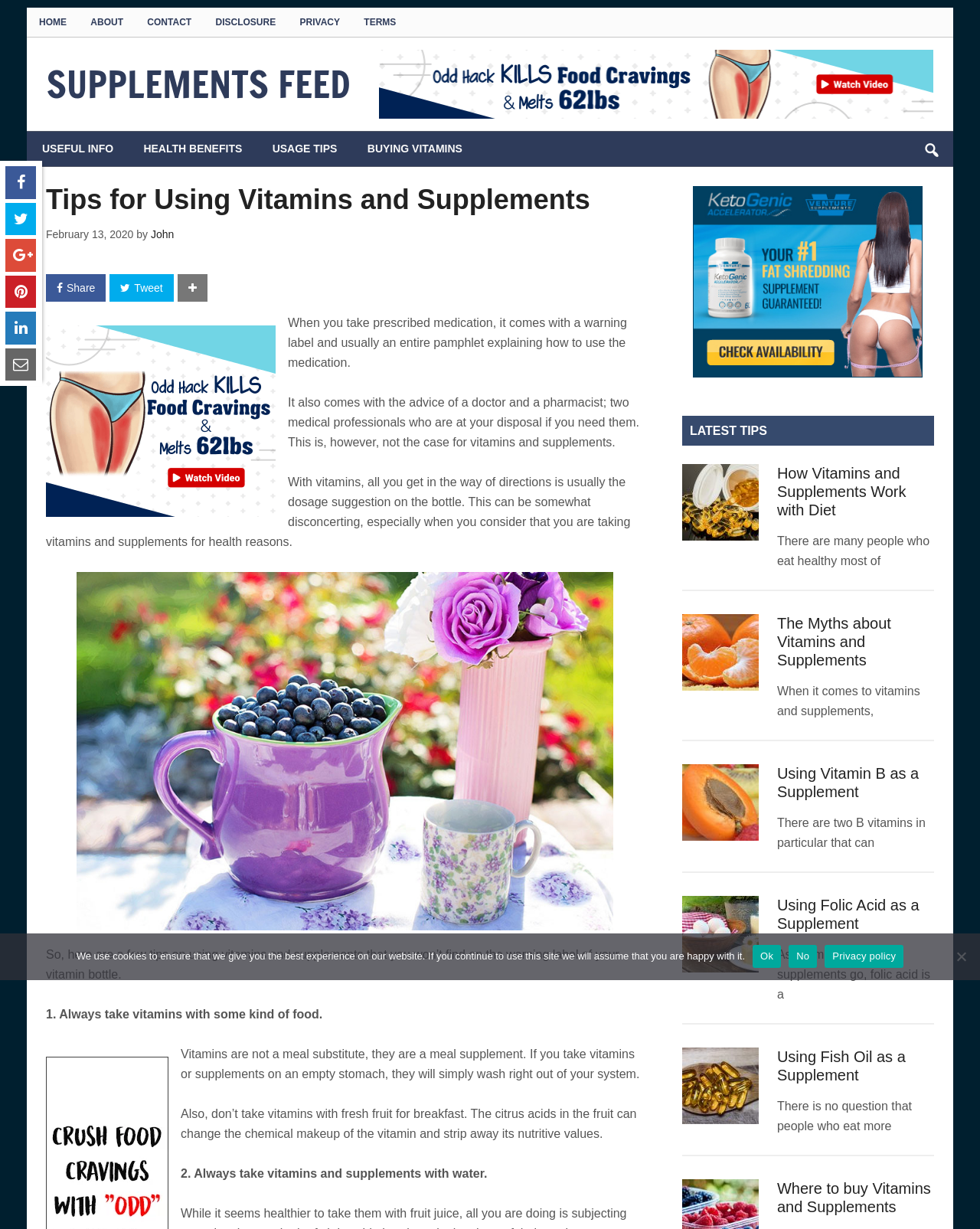Please find the bounding box coordinates in the format (top-left x, top-left y, bottom-right x, bottom-right y) for the given element description. Ensure the coordinates are floating point numbers between 0 and 1. Description: title="Share On Google Plus"

[0.005, 0.194, 0.037, 0.221]